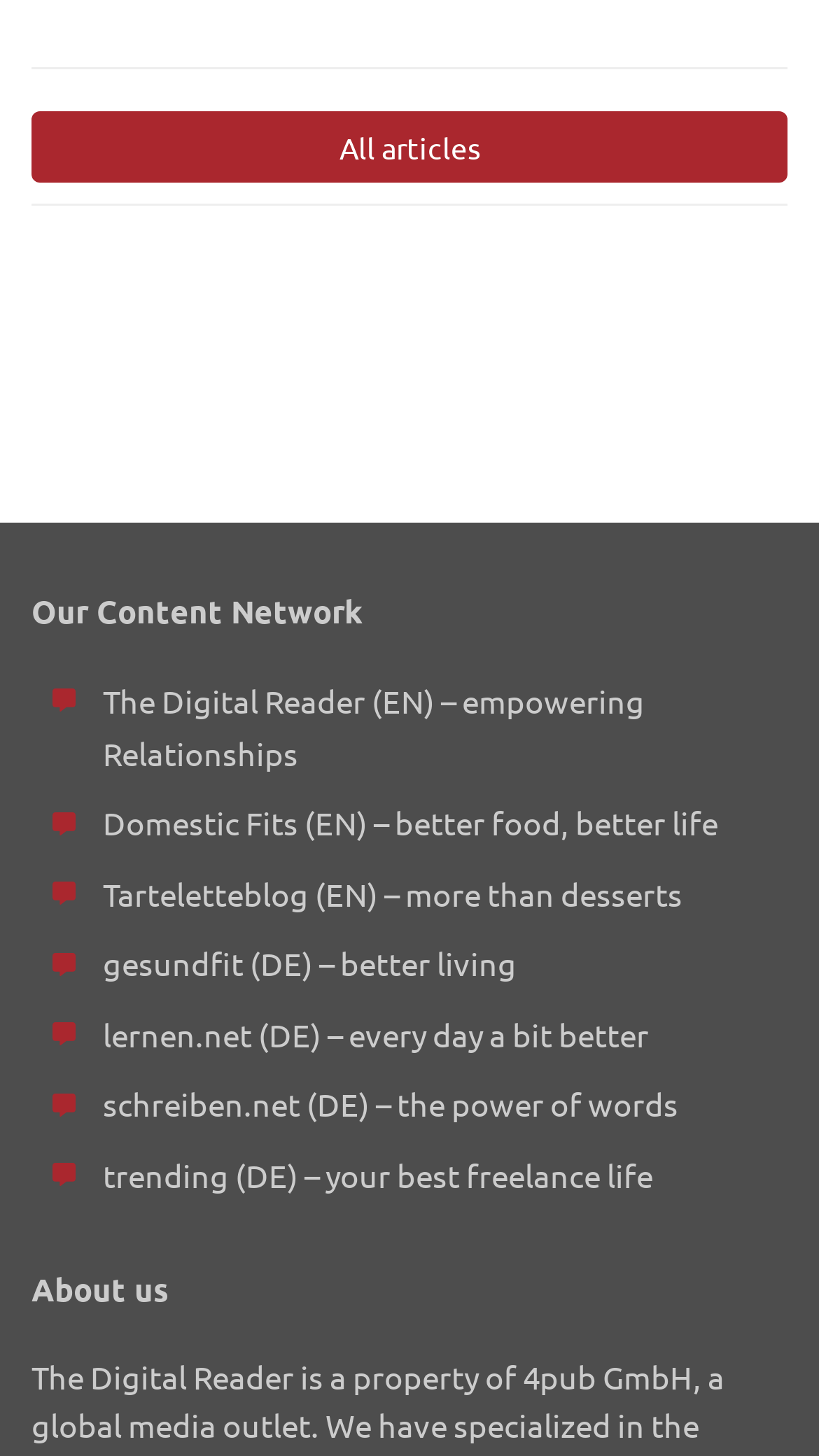What is the section below 'Our Content Network'?
Please give a detailed answer to the question using the information shown in the image.

The section below 'Our Content Network' is 'About us' which is a static text element located at the bottom of the page with a bounding box coordinate of [0.038, 0.87, 0.205, 0.899].